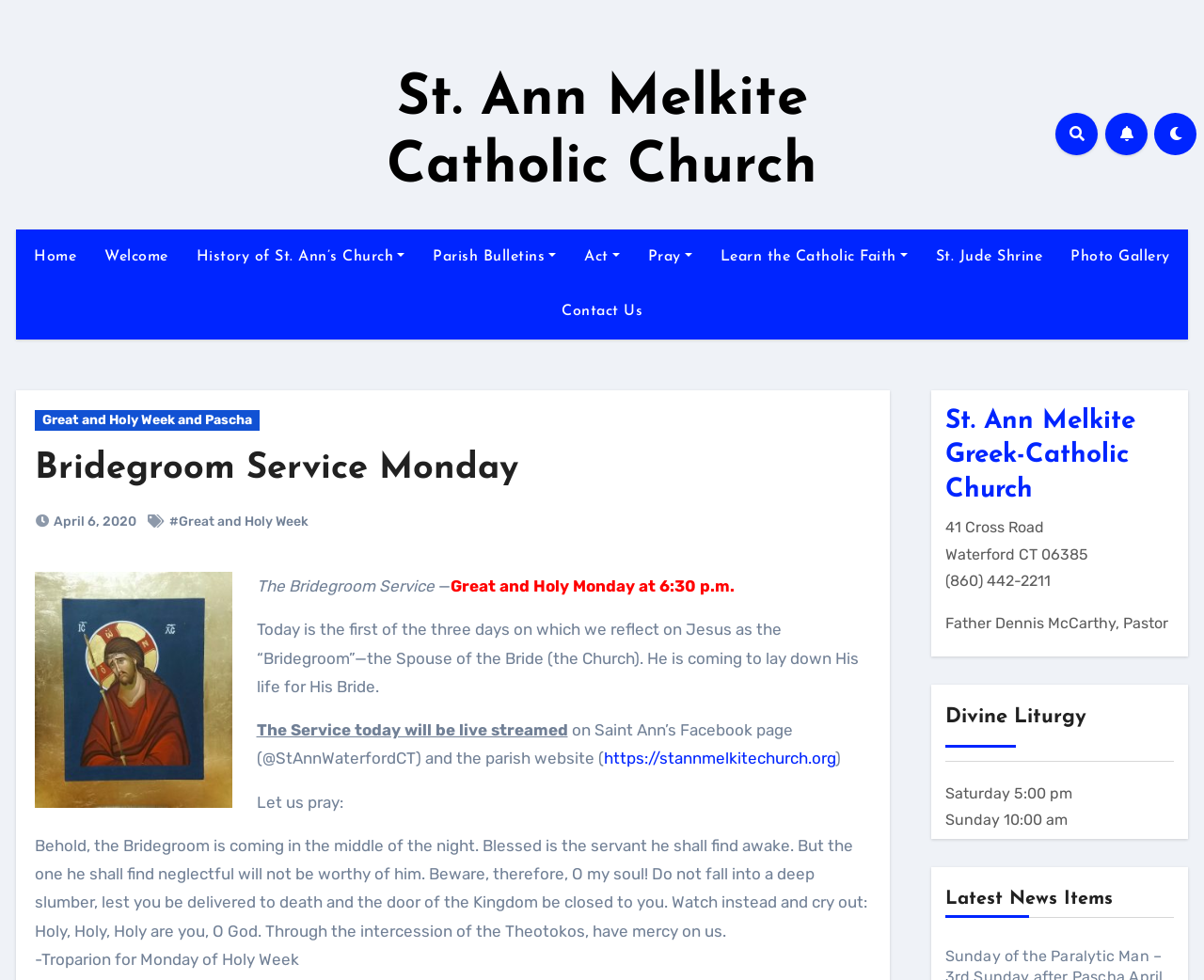Carefully examine the image and provide an in-depth answer to the question: What is the date of the Bridegroom Service?

I found the answer by looking at the link elements under the 'Bridegroom Service Monday' heading, where I saw a link with the text 'April 6, 2020'. This date is likely to be the date of the Bridegroom Service.